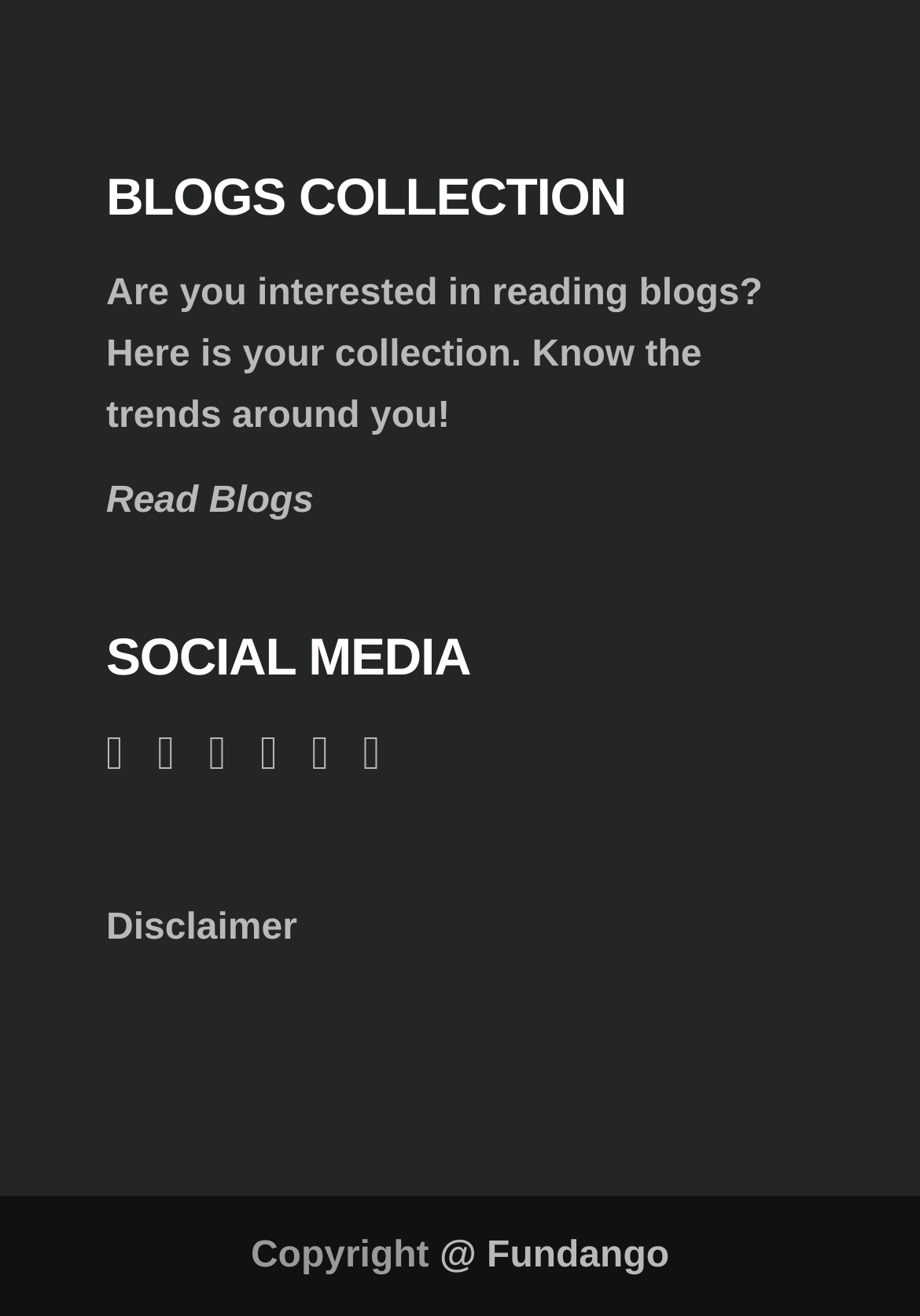Please determine the bounding box coordinates of the section I need to click to accomplish this instruction: "View disclaimer".

[0.115, 0.689, 0.323, 0.72]